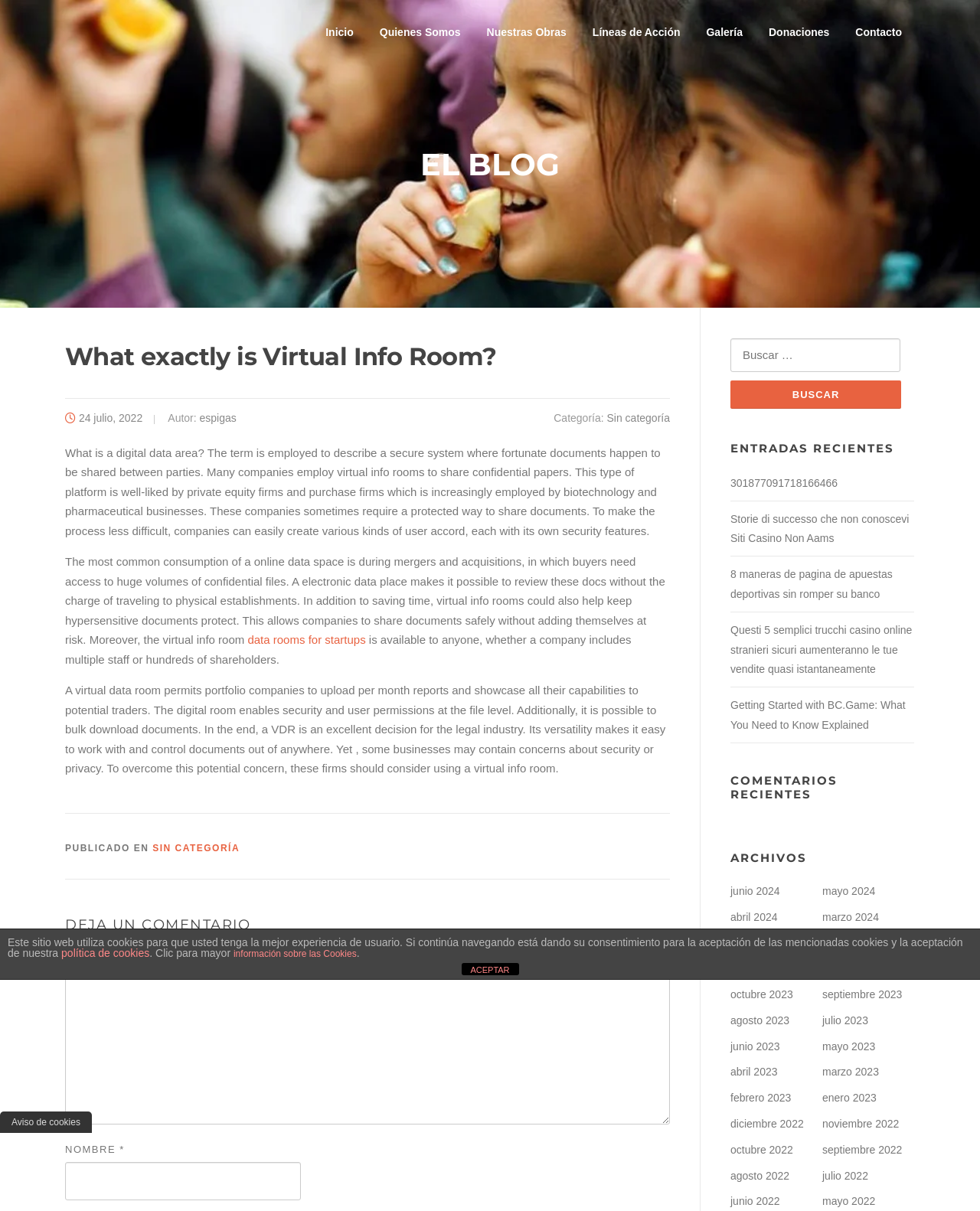What is the main topic of this blog post?
Look at the image and provide a detailed response to the question.

The main topic of this blog post is Virtual Info Room, which is indicated by the heading 'What exactly is Virtual Info Room?' at the top of the article.